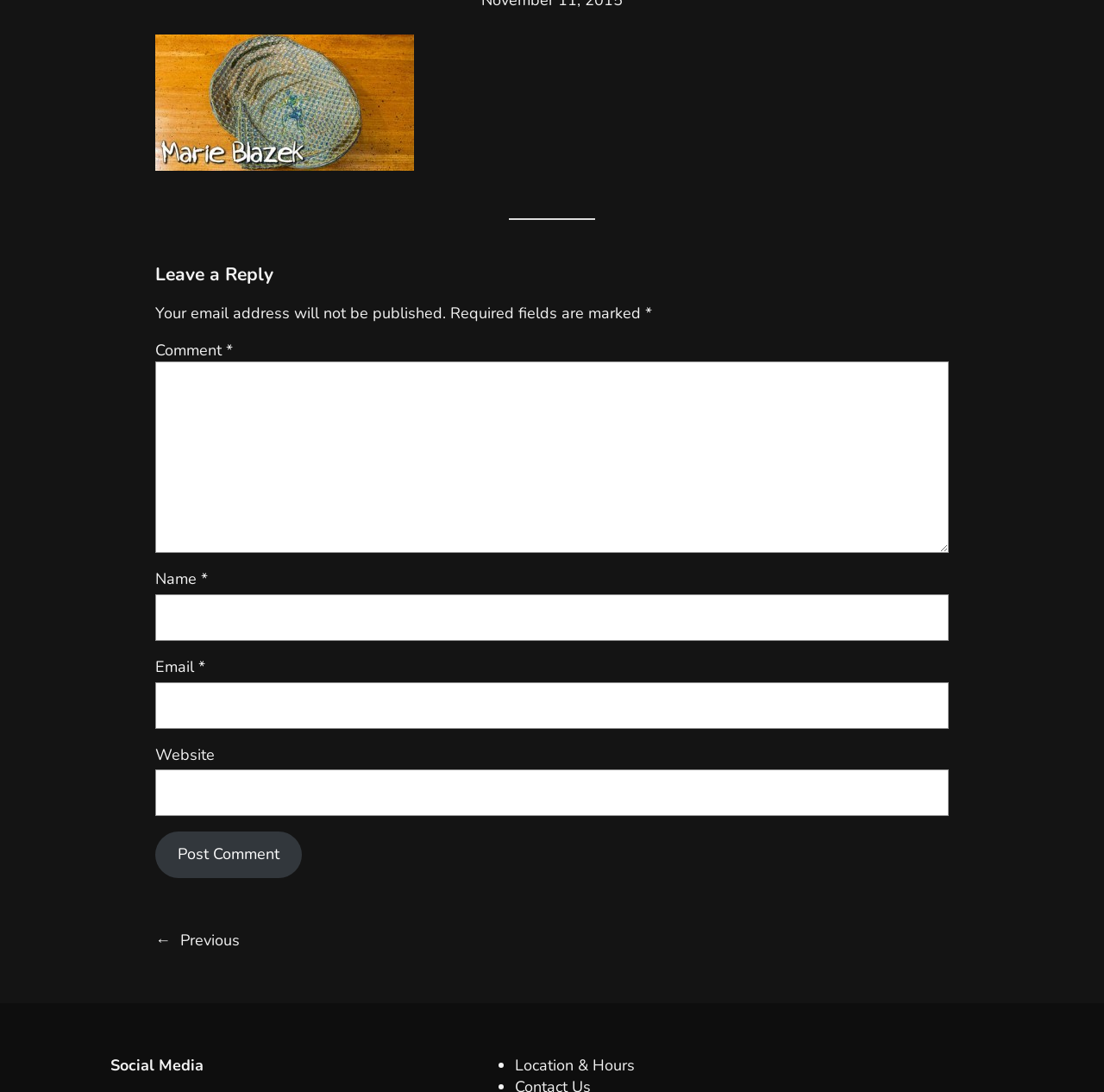Given the element description Location & Hours, specify the bounding box coordinates of the corresponding UI element in the format (top-left x, top-left y, bottom-right x, bottom-right y). All values must be between 0 and 1.

[0.466, 0.966, 0.575, 0.985]